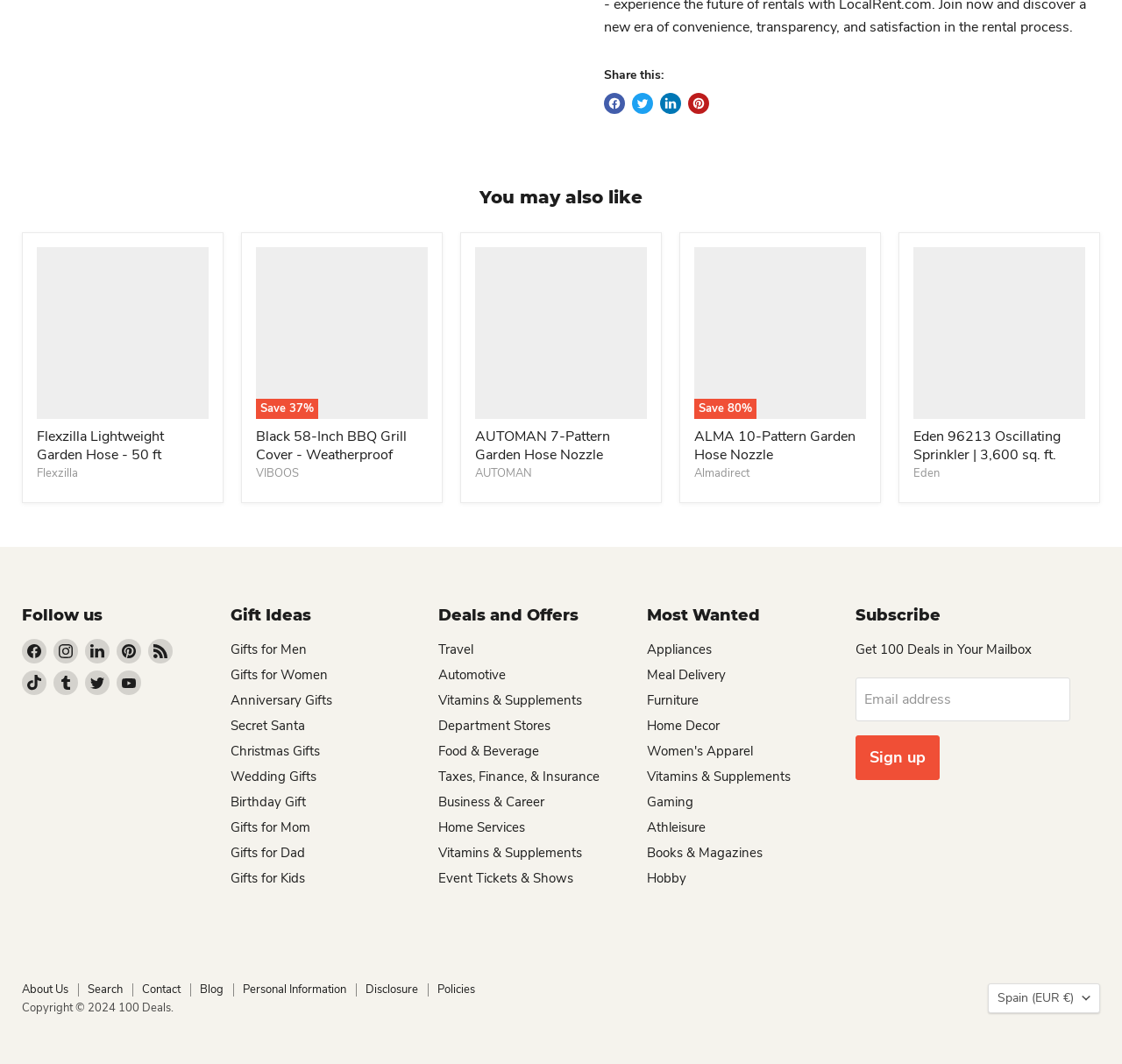Answer the question using only a single word or phrase: 
What is the brand name of the 10-Pattern Garden Hose Nozzle?

ALMA